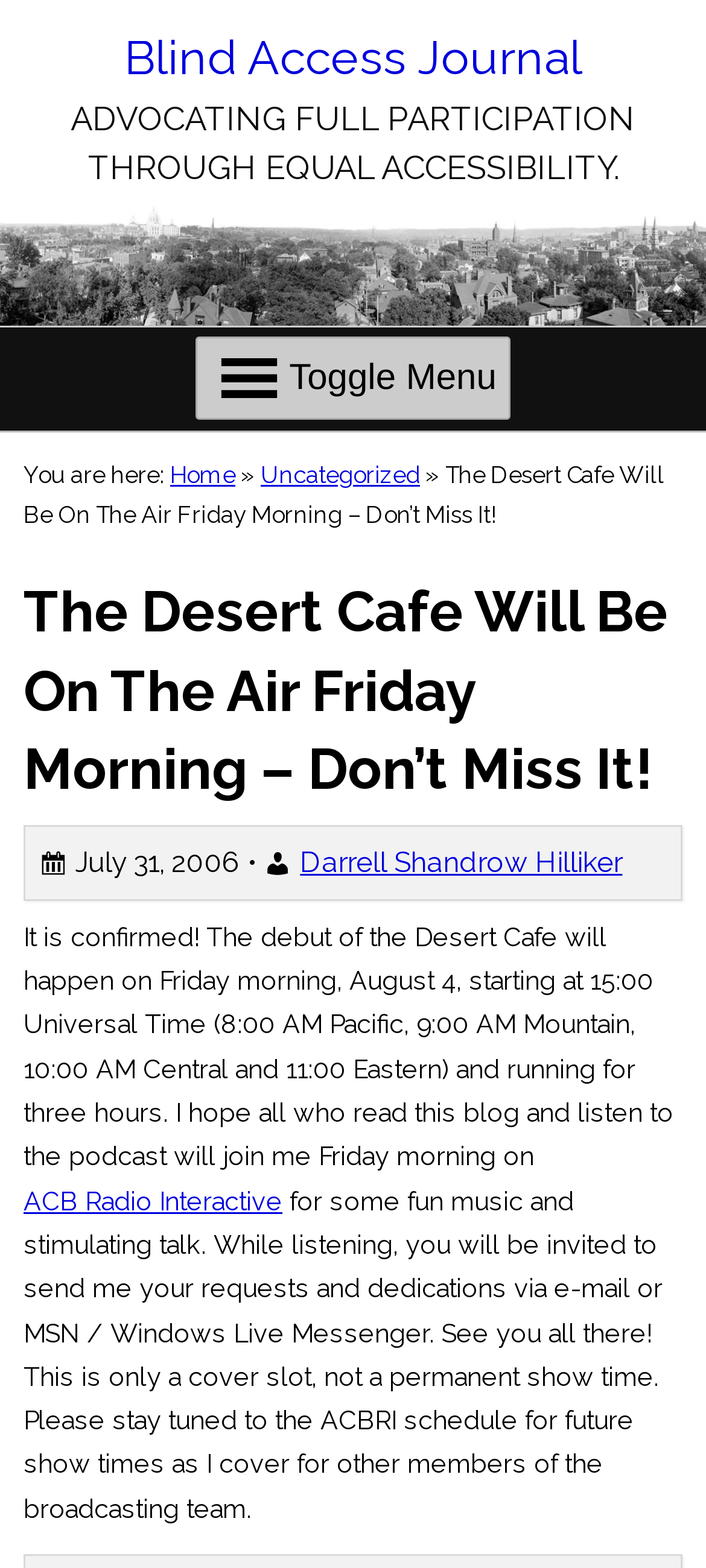Based on the image, give a detailed response to the question: What is the name of the blog?

I determined the answer by looking at the link element with the text 'Blind Access Journal' which is likely to be the name of the blog.